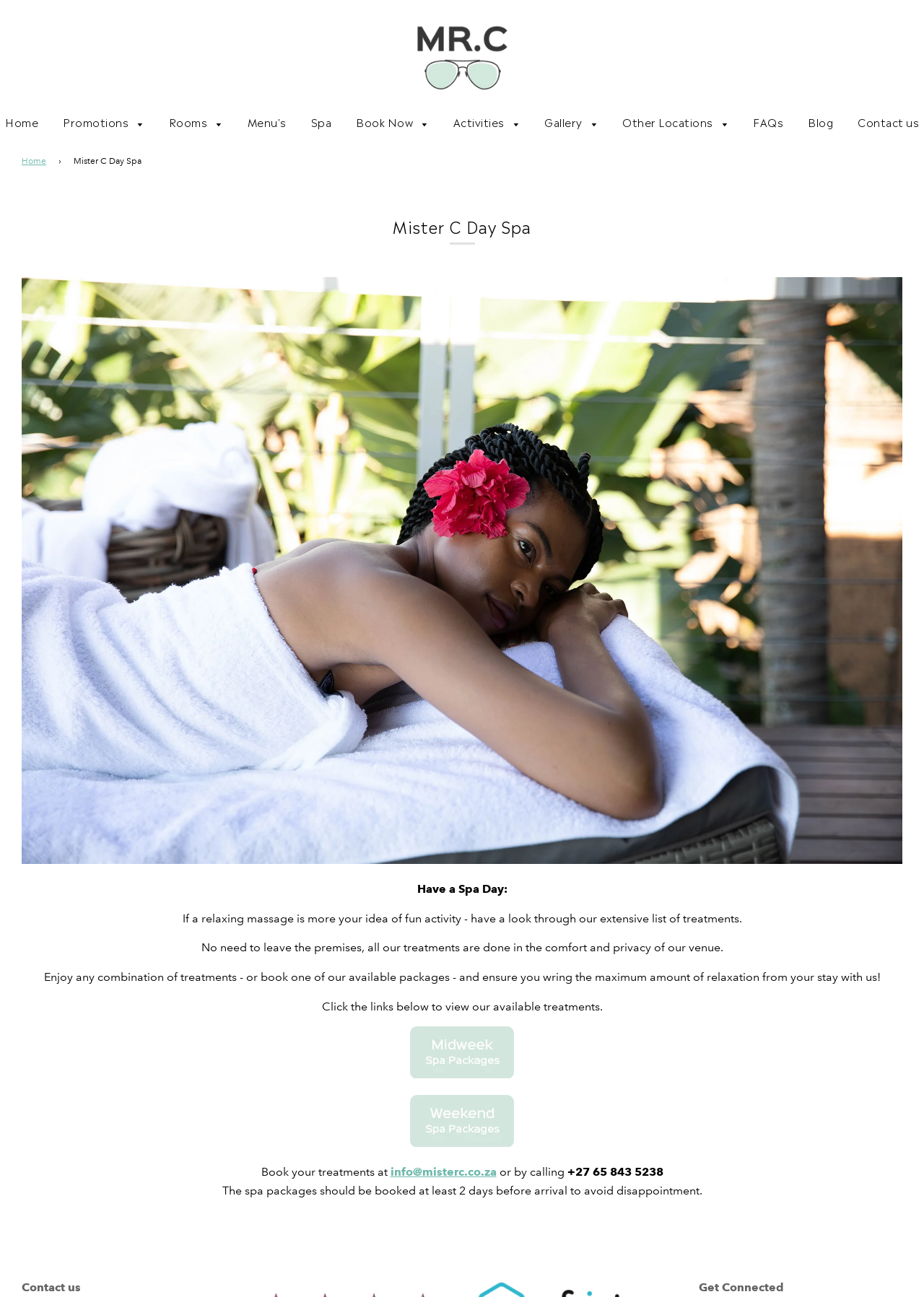Please determine the bounding box coordinates of the clickable area required to carry out the following instruction: "Check the 'FAQs'". The coordinates must be four float numbers between 0 and 1, represented as [left, top, right, bottom].

[0.803, 0.081, 0.859, 0.106]